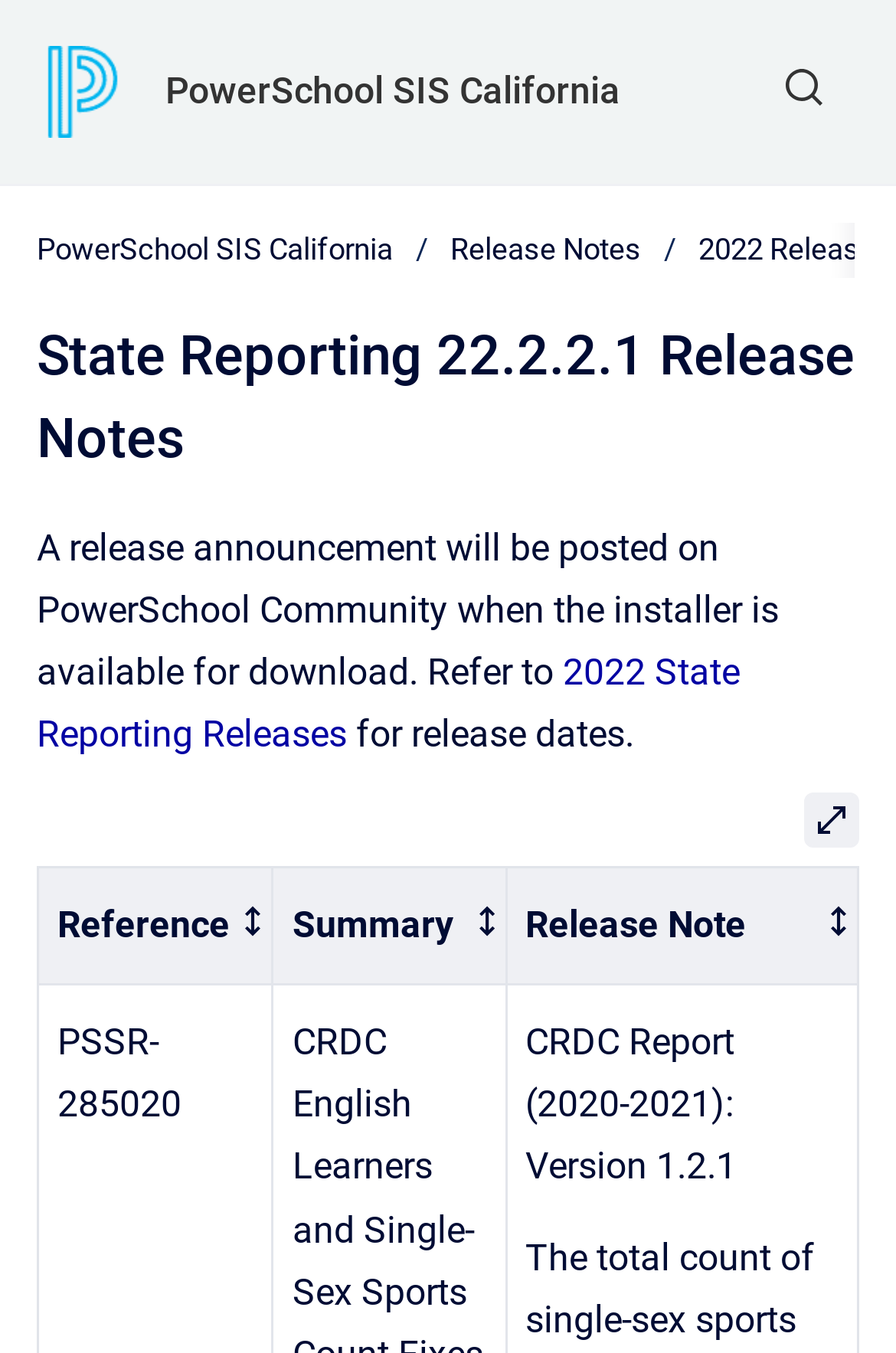Pinpoint the bounding box coordinates of the clickable area necessary to execute the following instruction: "View 2022 State Reporting Releases". The coordinates should be given as four float numbers between 0 and 1, namely [left, top, right, bottom].

[0.041, 0.48, 0.826, 0.559]